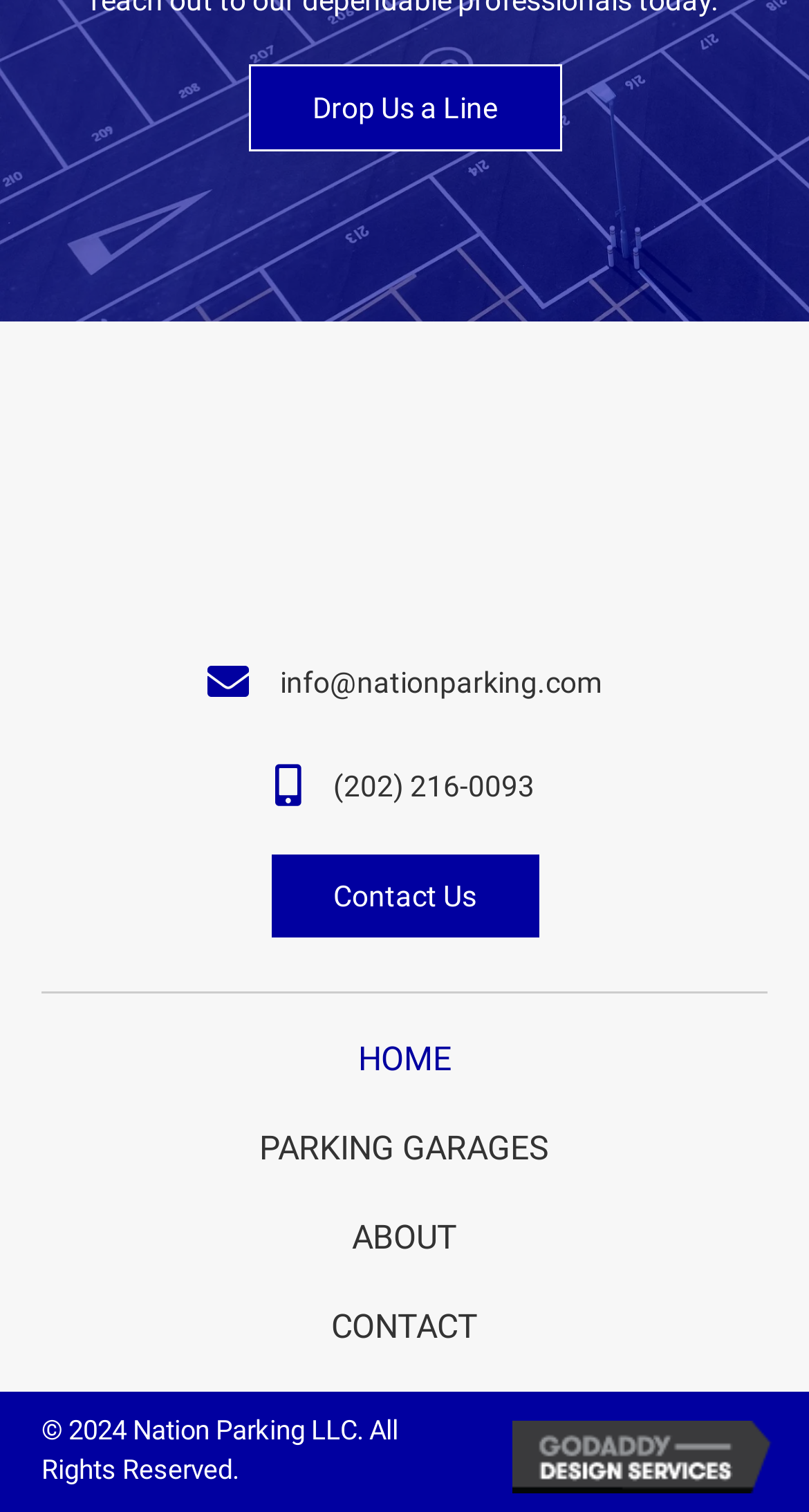Specify the bounding box coordinates of the area to click in order to follow the given instruction: "Visit the 'HOME' page."

[0.051, 0.67, 0.949, 0.729]